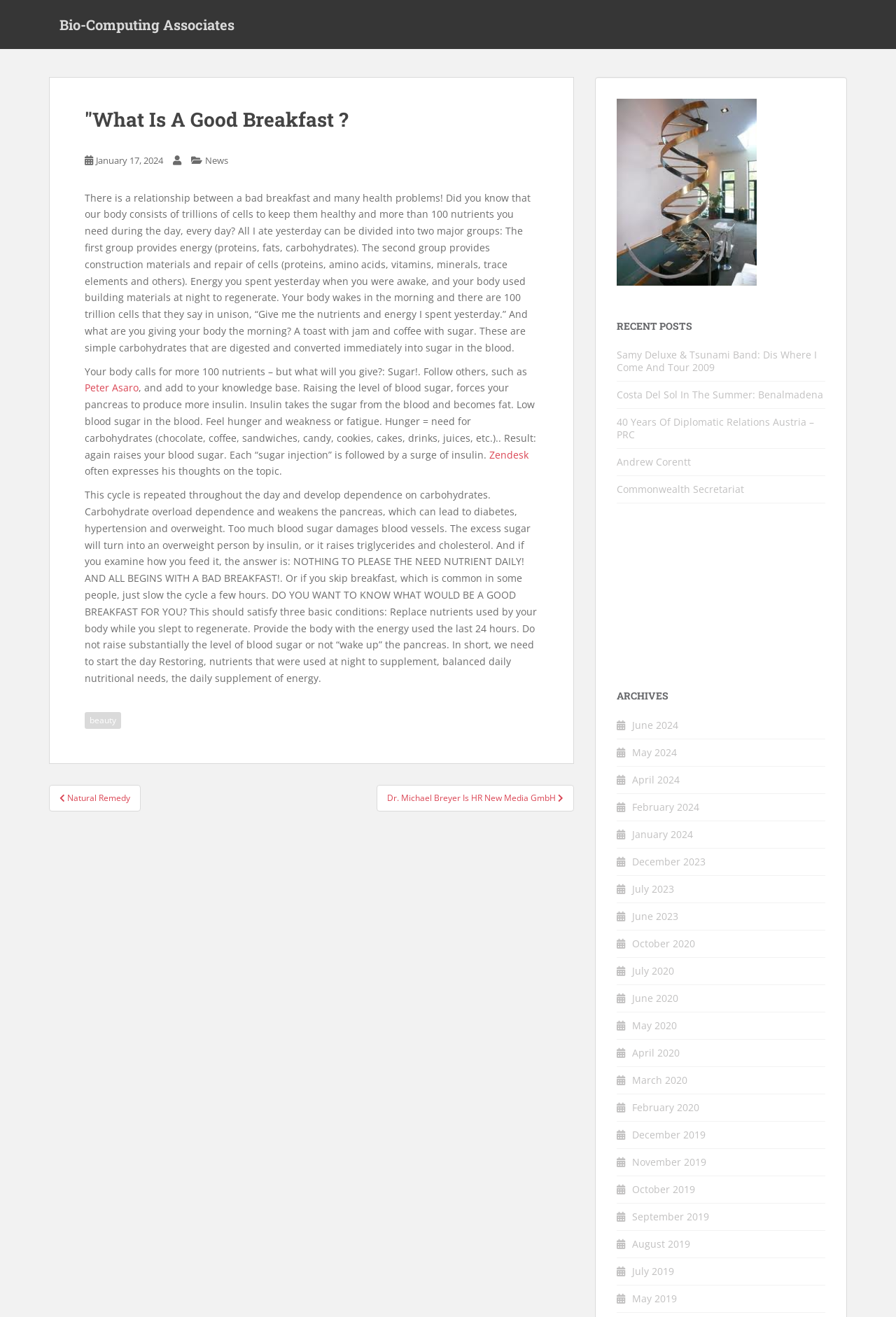Can you determine the bounding box coordinates of the area that needs to be clicked to fulfill the following instruction: "Click Shenzhen Golf link"?

None